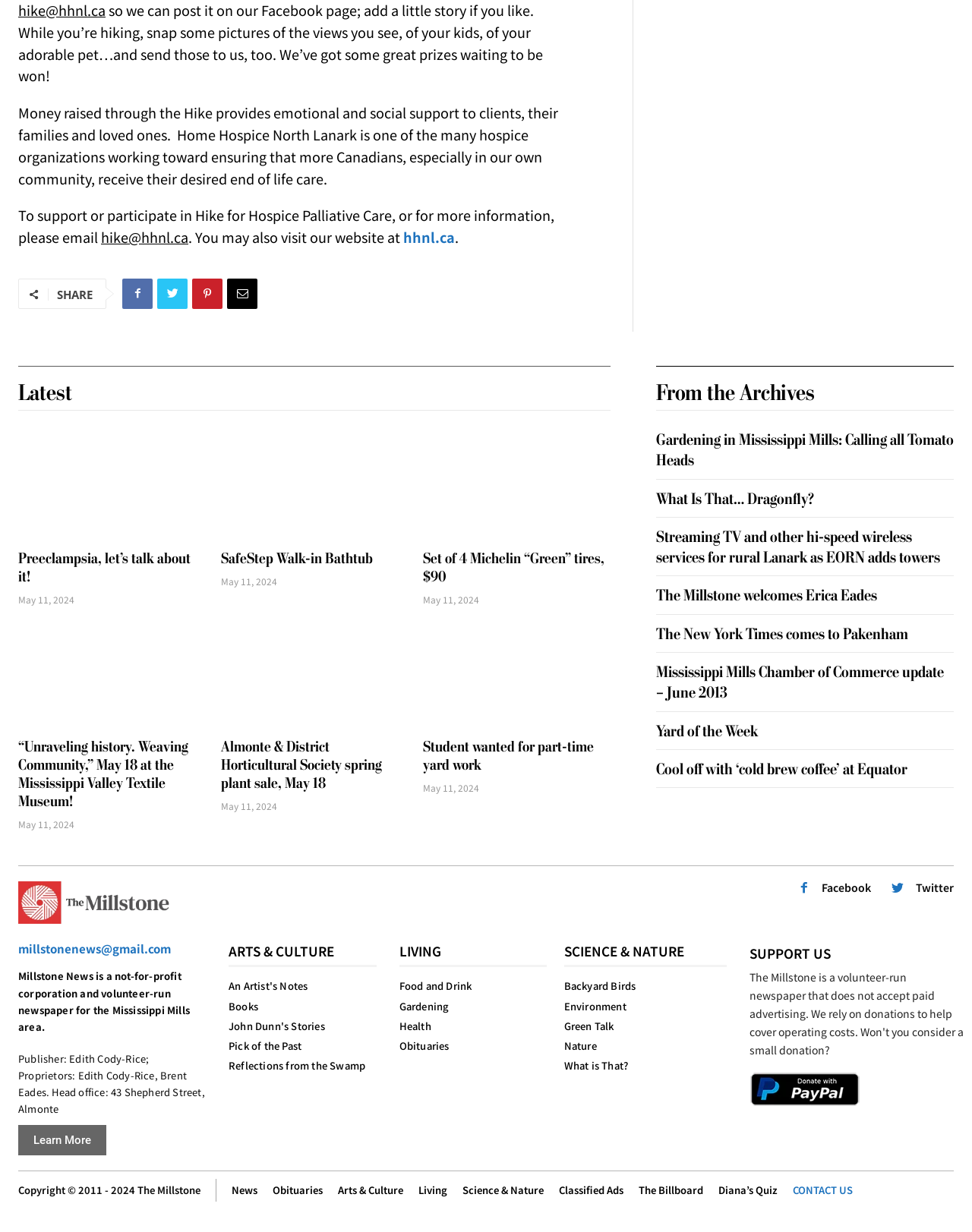Identify the bounding box coordinates for the element you need to click to achieve the following task: "Explore the ARTS & CULTURE section". Provide the bounding box coordinates as four float numbers between 0 and 1, in the form [left, top, right, bottom].

[0.235, 0.762, 0.387, 0.785]